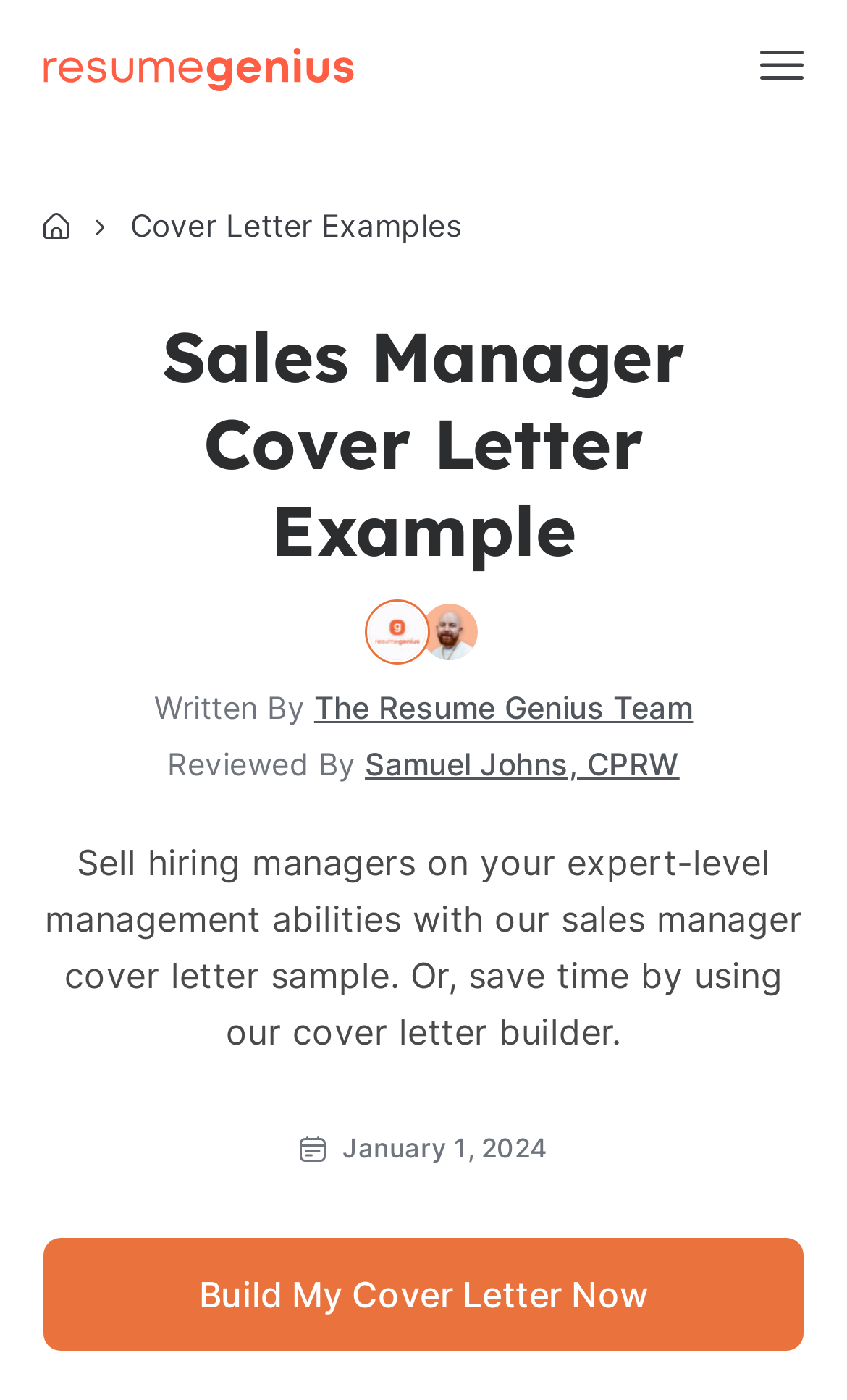Kindly determine the bounding box coordinates of the area that needs to be clicked to fulfill this instruction: "Learn how to trade forex easily".

None